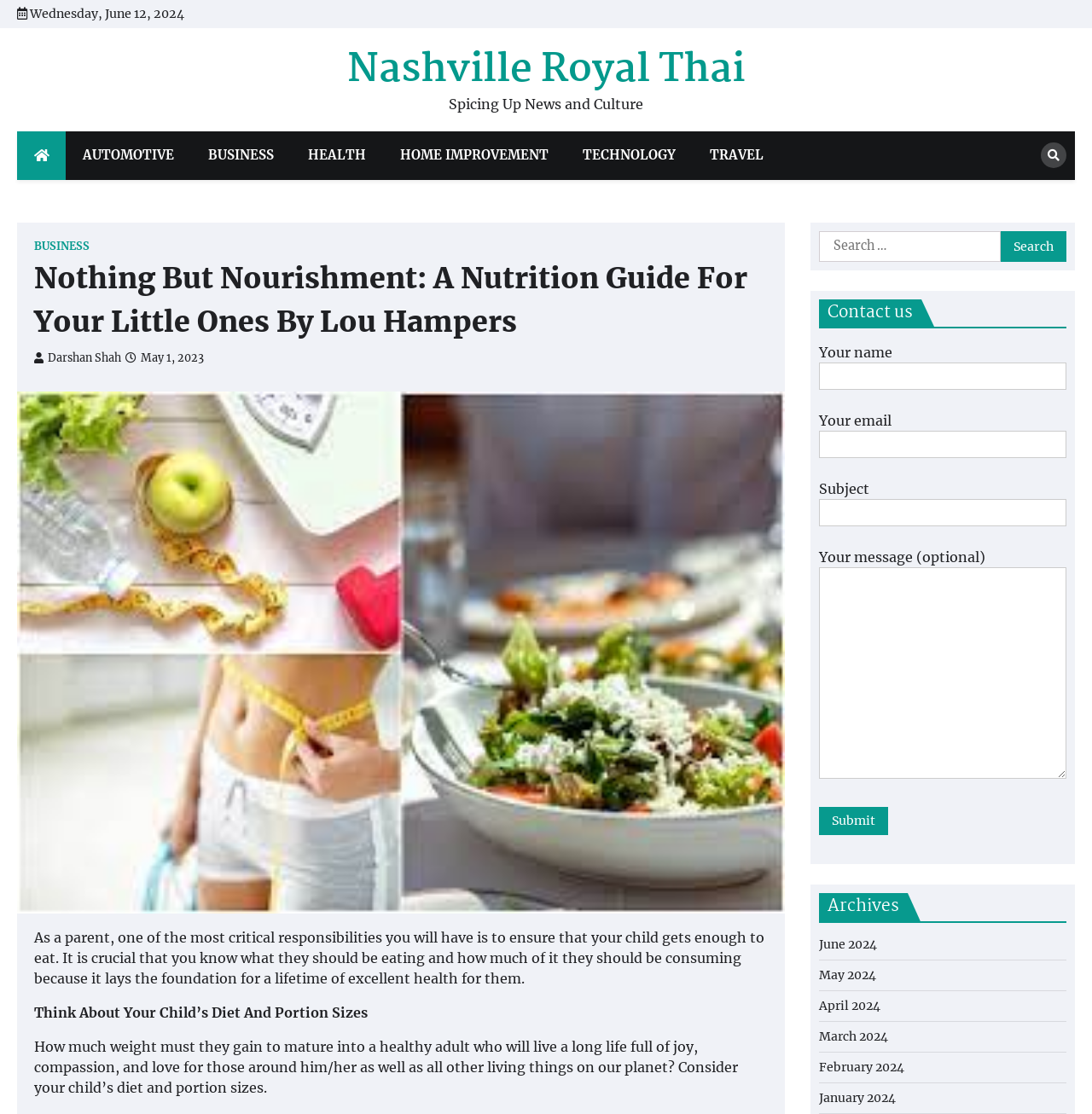Identify the coordinates of the bounding box for the element that must be clicked to accomplish the instruction: "Contact us".

[0.75, 0.268, 0.977, 0.295]